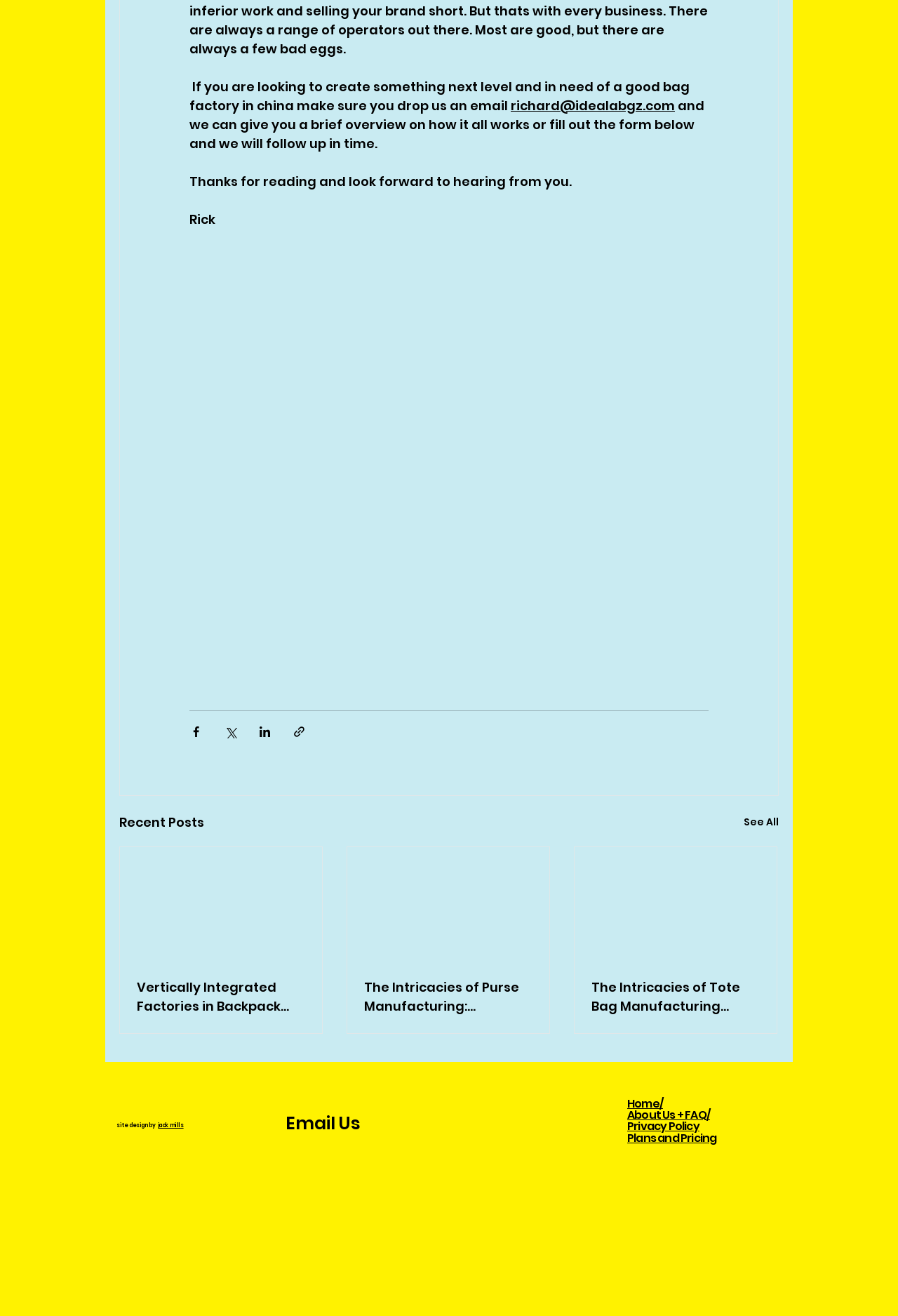Find the bounding box of the element with the following description: "aria-label="YouTube - Black Circle"". The coordinates must be four float numbers between 0 and 1, formatted as [left, top, right, bottom].

[0.474, 0.843, 0.498, 0.859]